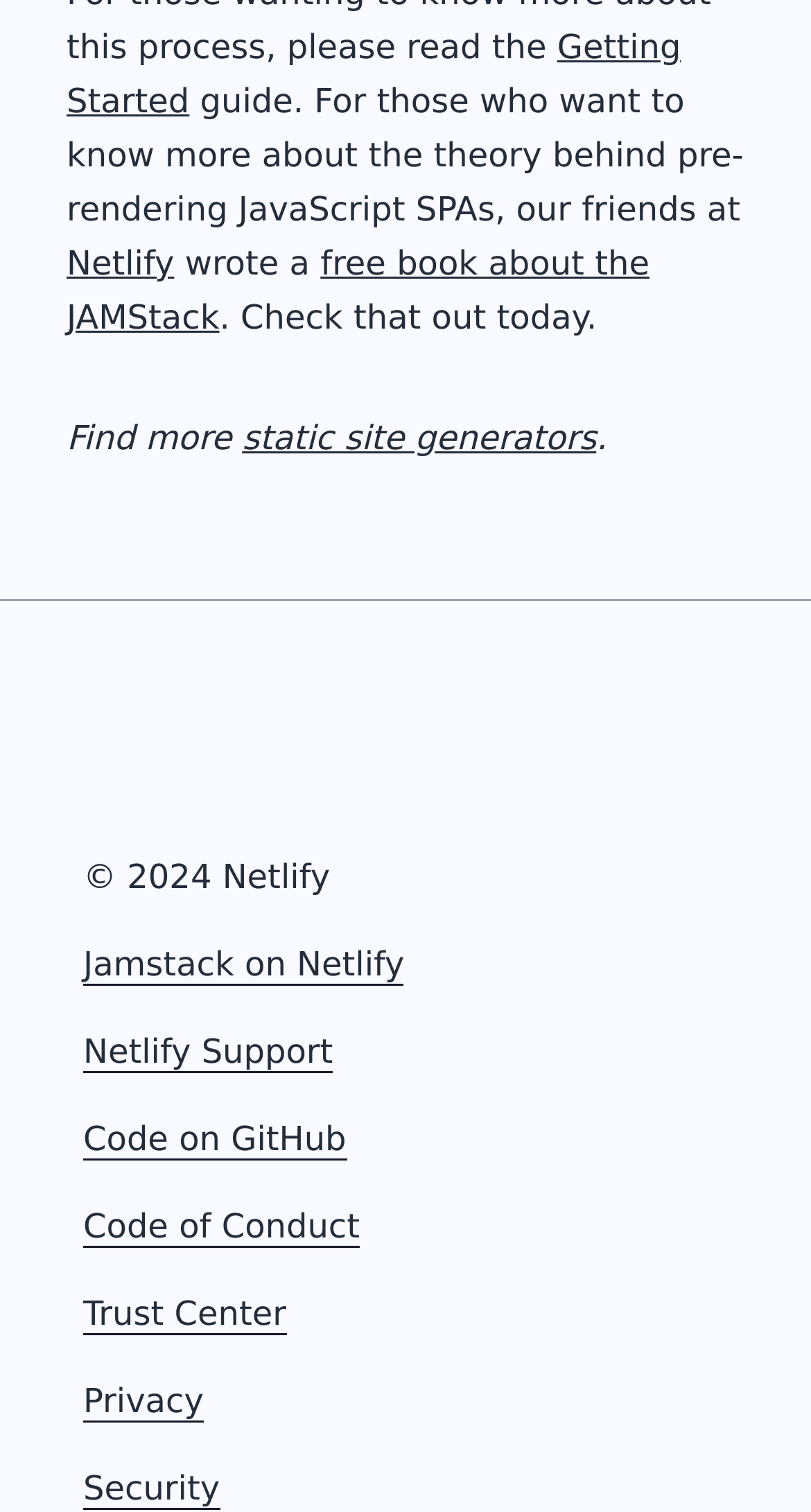Using the description: "Netlify", determine the UI element's bounding box coordinates. Ensure the coordinates are in the format of four float numbers between 0 and 1, i.e., [left, top, right, bottom].

[0.082, 0.161, 0.215, 0.187]